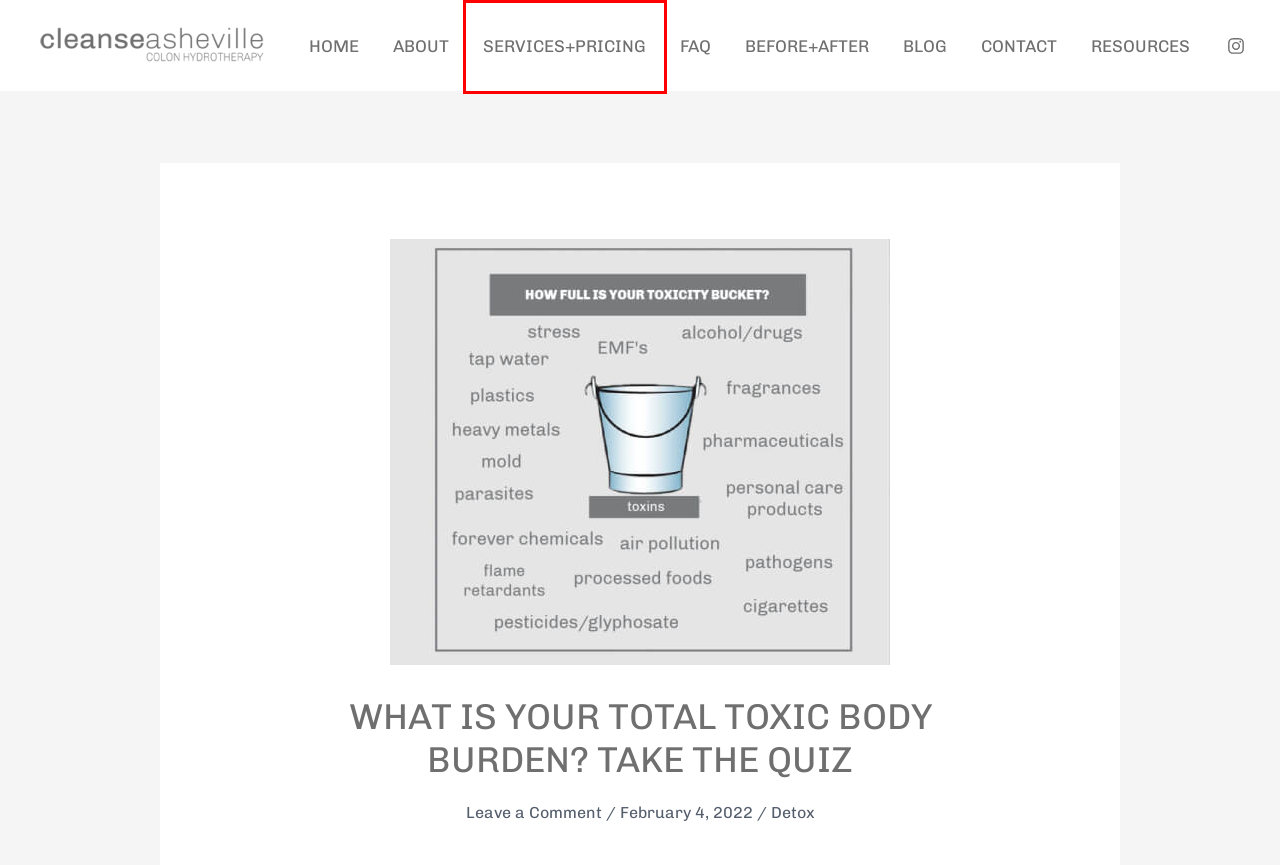A screenshot of a webpage is given with a red bounding box around a UI element. Choose the description that best matches the new webpage shown after clicking the element within the red bounding box. Here are the candidates:
A. Contact • Cleanse Asheville
B. Services And Pricing • Cleanse Asheville
C. Articles • Cleanse Asheville
D. What To Do: Before+After • Cleanse Asheville
E. Frequently Asked Questions • Cleanse Asheville
F. Meet Katja • Cleanse Asheville
G. Cleanse Asheville • Colon Hydrotherapy | Colonics In Asheville, NC
H. Resources • Cleanse Asheville

B